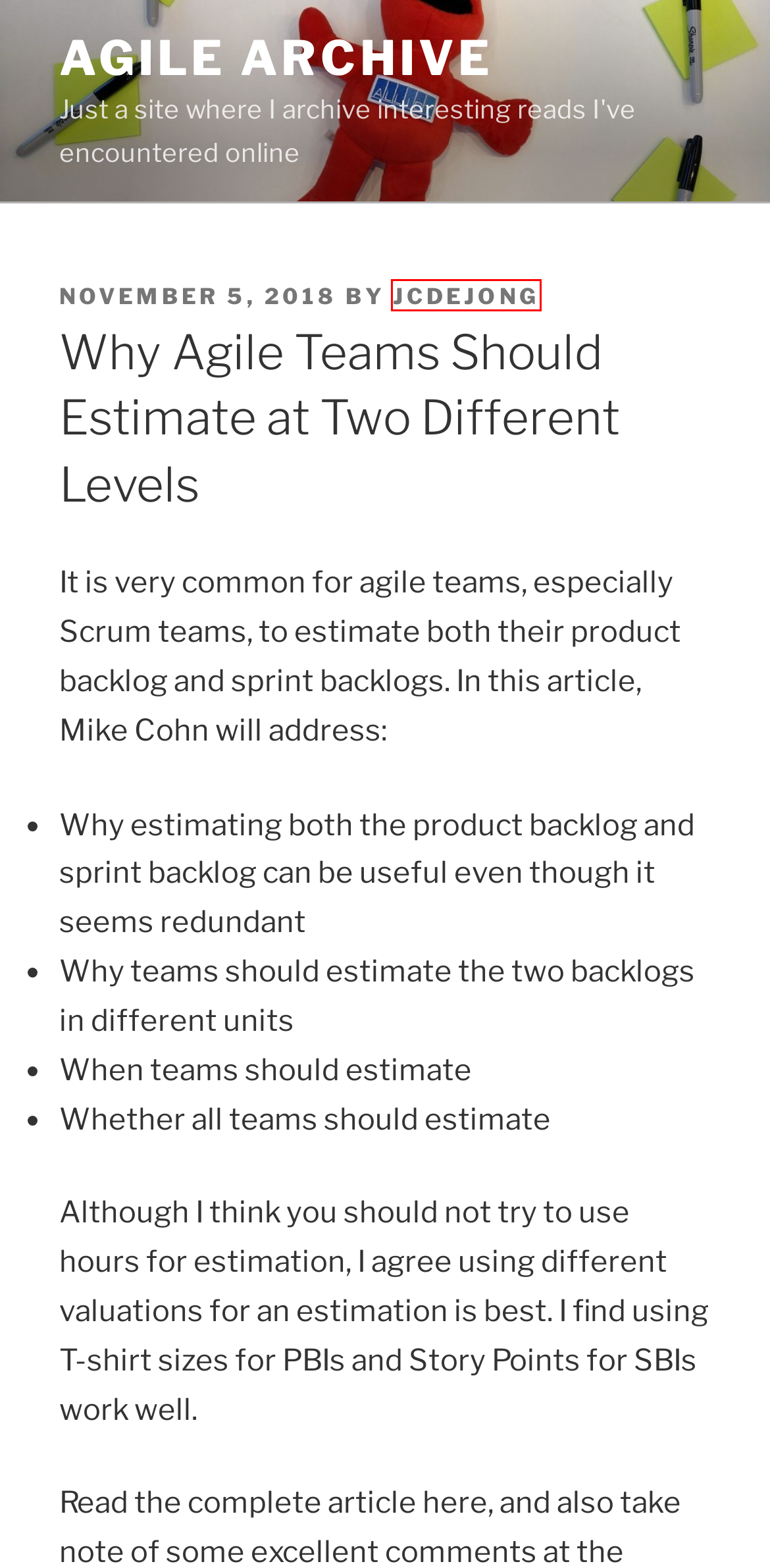You have a screenshot of a webpage with a red rectangle bounding box around an element. Identify the best matching webpage description for the new page that appears after clicking the element in the bounding box. The descriptions are:
A. OKR handleiding – Agile Archive
B. Agile Archive – Just a site where I archive interesting reads I've encountered online
C. March 2020 – Agile Archive
D. Dutch – Agile Archive
E. April 2023 – Agile Archive
F. jcdejong – Agile Archive
G. Retrospective – Agile Archive
H. Agile Retrospective Smells Cards – Agile Archive

F